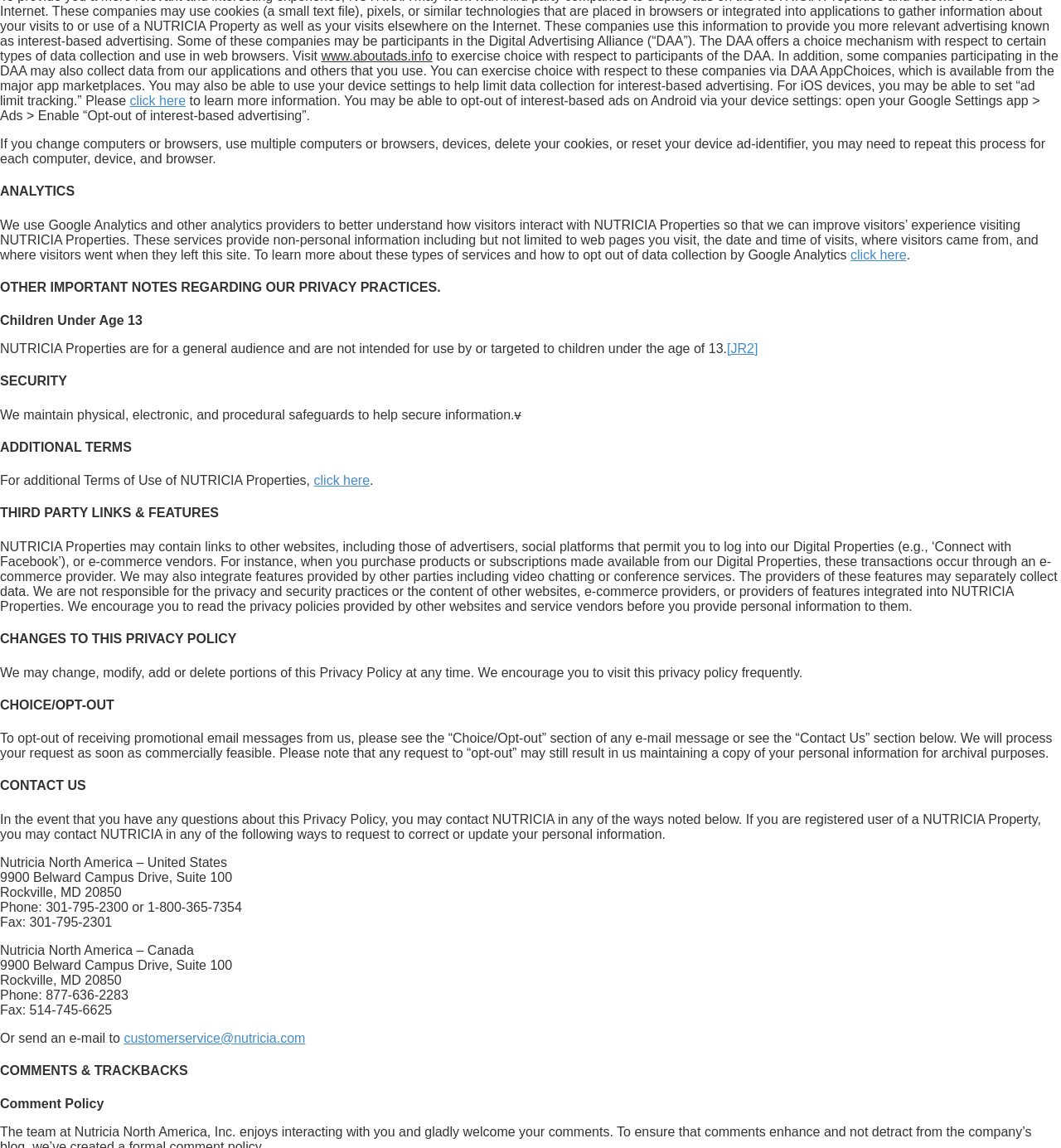Based on the image, provide a detailed response to the question:
What is the purpose of the DAA AppChoices?

According to the webpage, DAA AppChoices is available from major app marketplaces, and it allows users to exercise choice with respect to companies participating in the DAA, which collect data from applications and other devices.